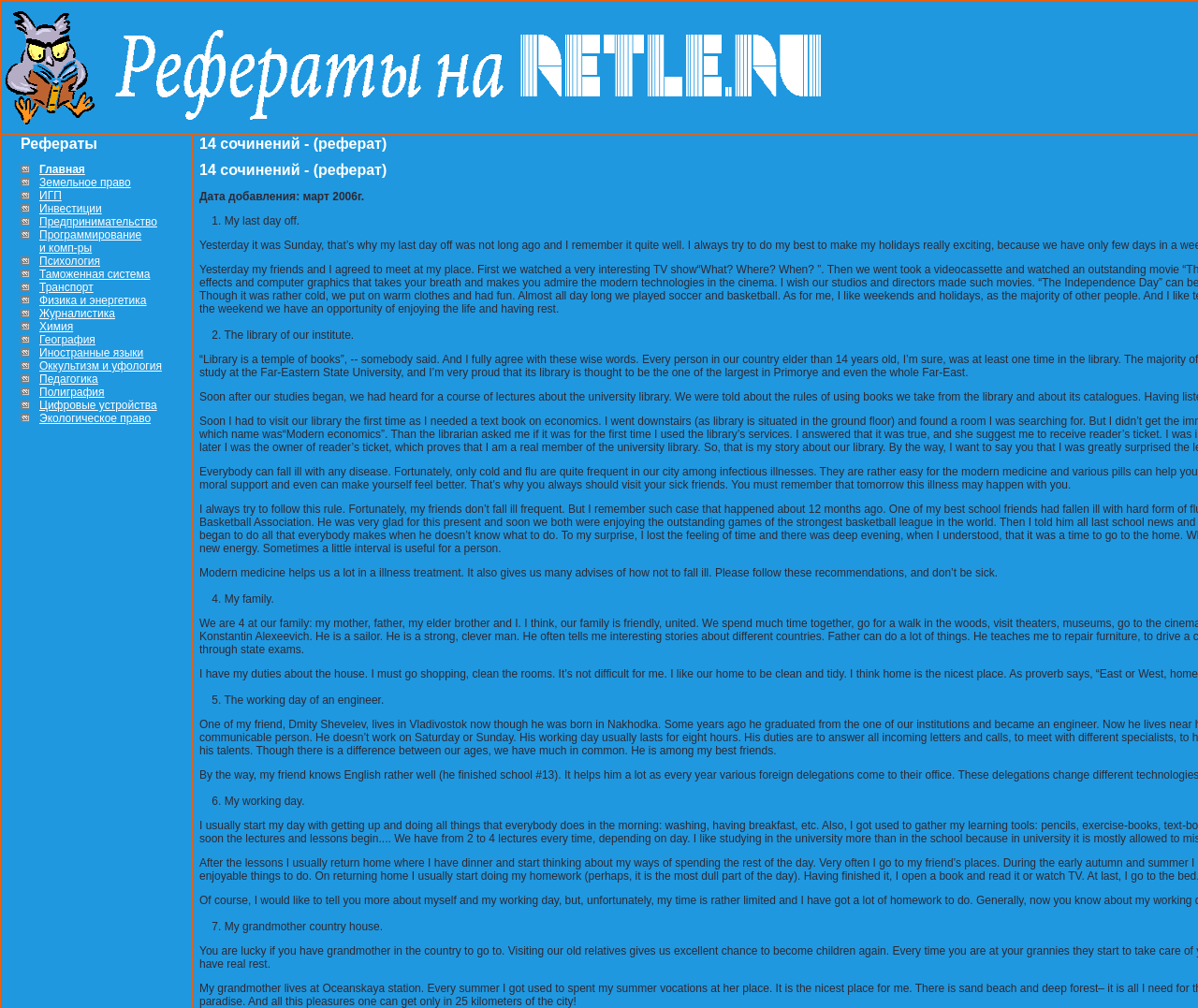Specify the bounding box coordinates of the element's area that should be clicked to execute the given instruction: "Click the 'Contact Us' link". The coordinates should be four float numbers between 0 and 1, i.e., [left, top, right, bottom].

None